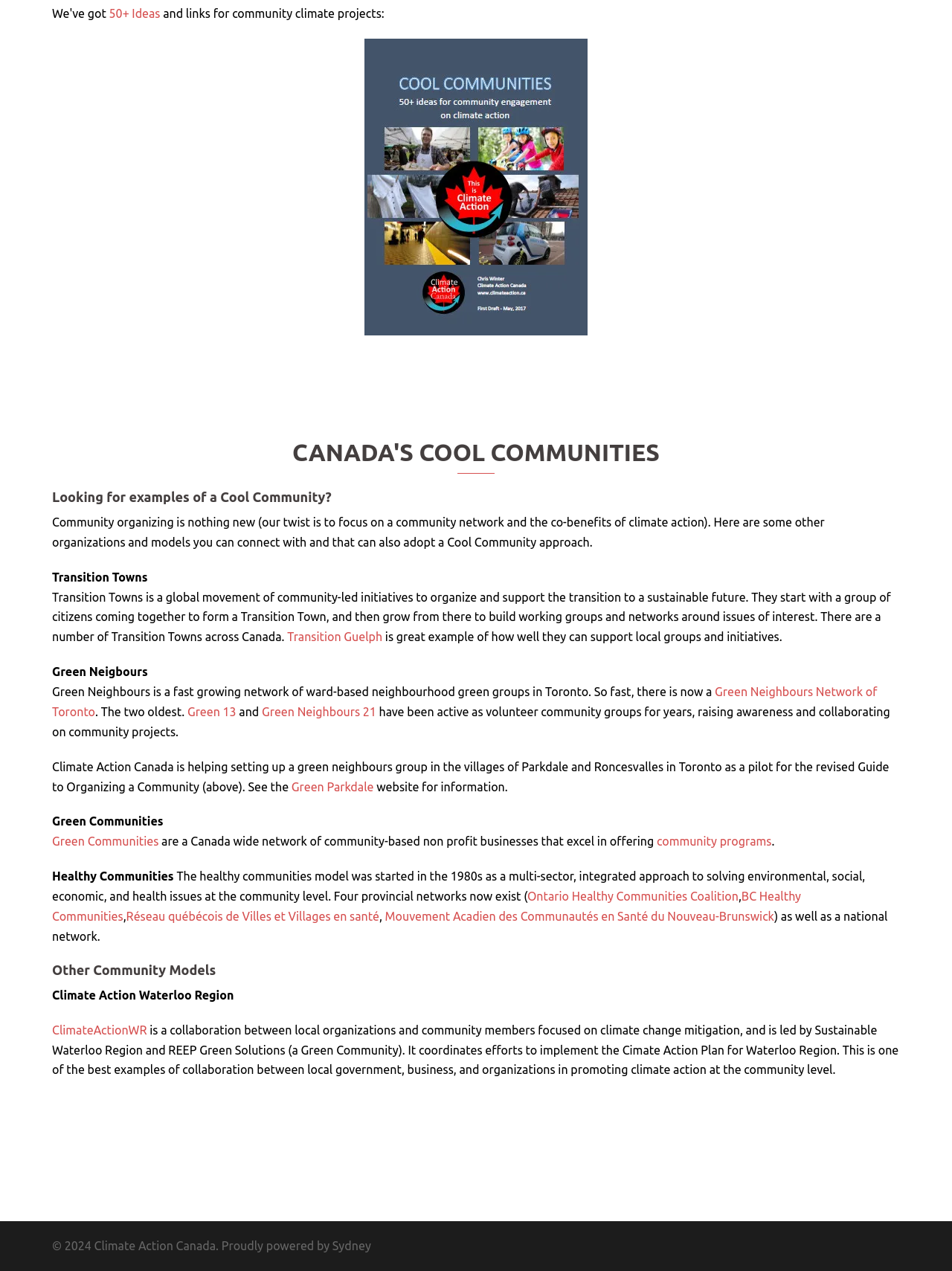Kindly determine the bounding box coordinates for the clickable area to achieve the given instruction: "Visit Transition Guelph".

[0.302, 0.496, 0.402, 0.506]